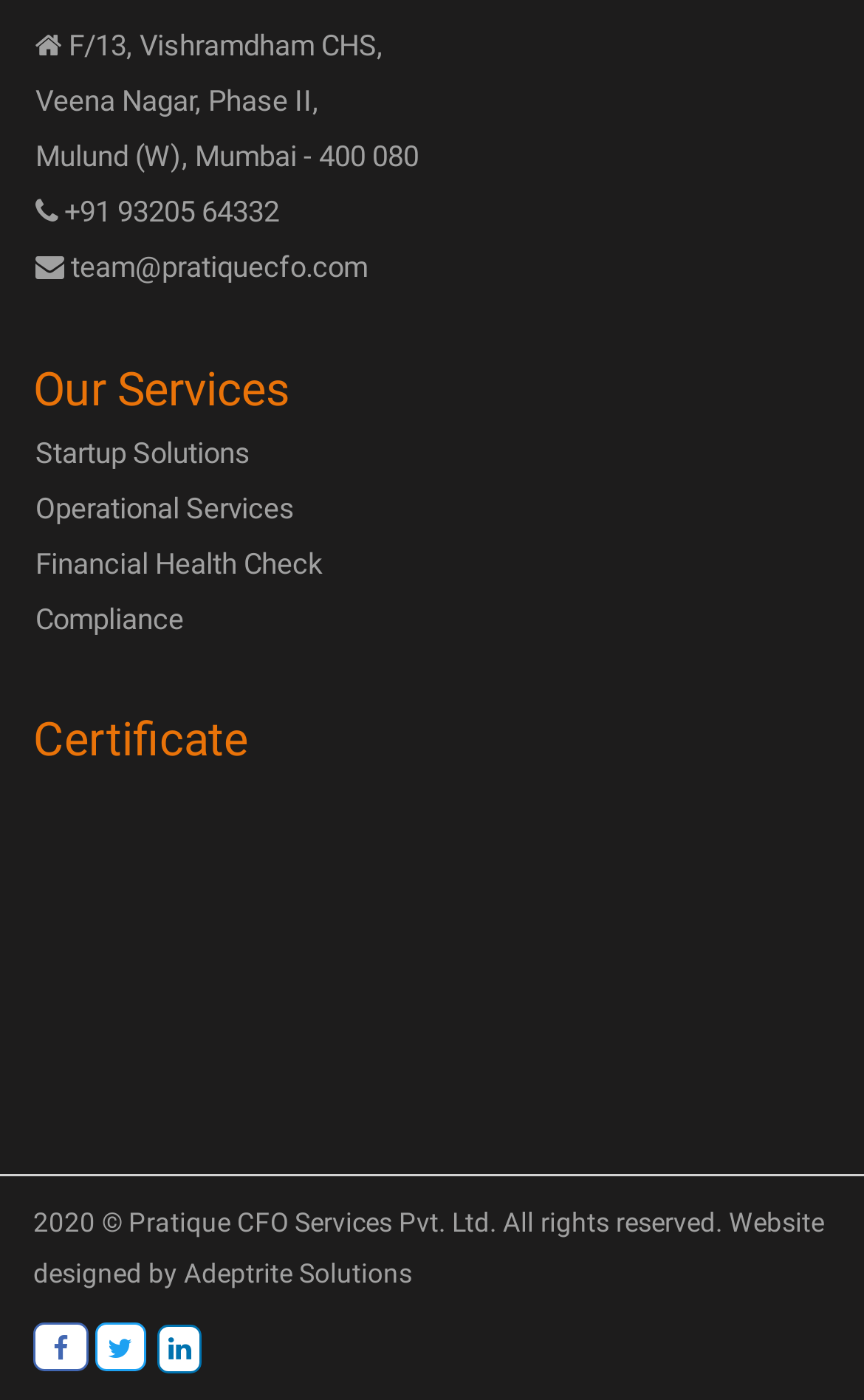Who designed the website?
Examine the webpage screenshot and provide an in-depth answer to the question.

I found the website designer by looking at the static text element at the bottom of the webpage, which mentions the designer's name.